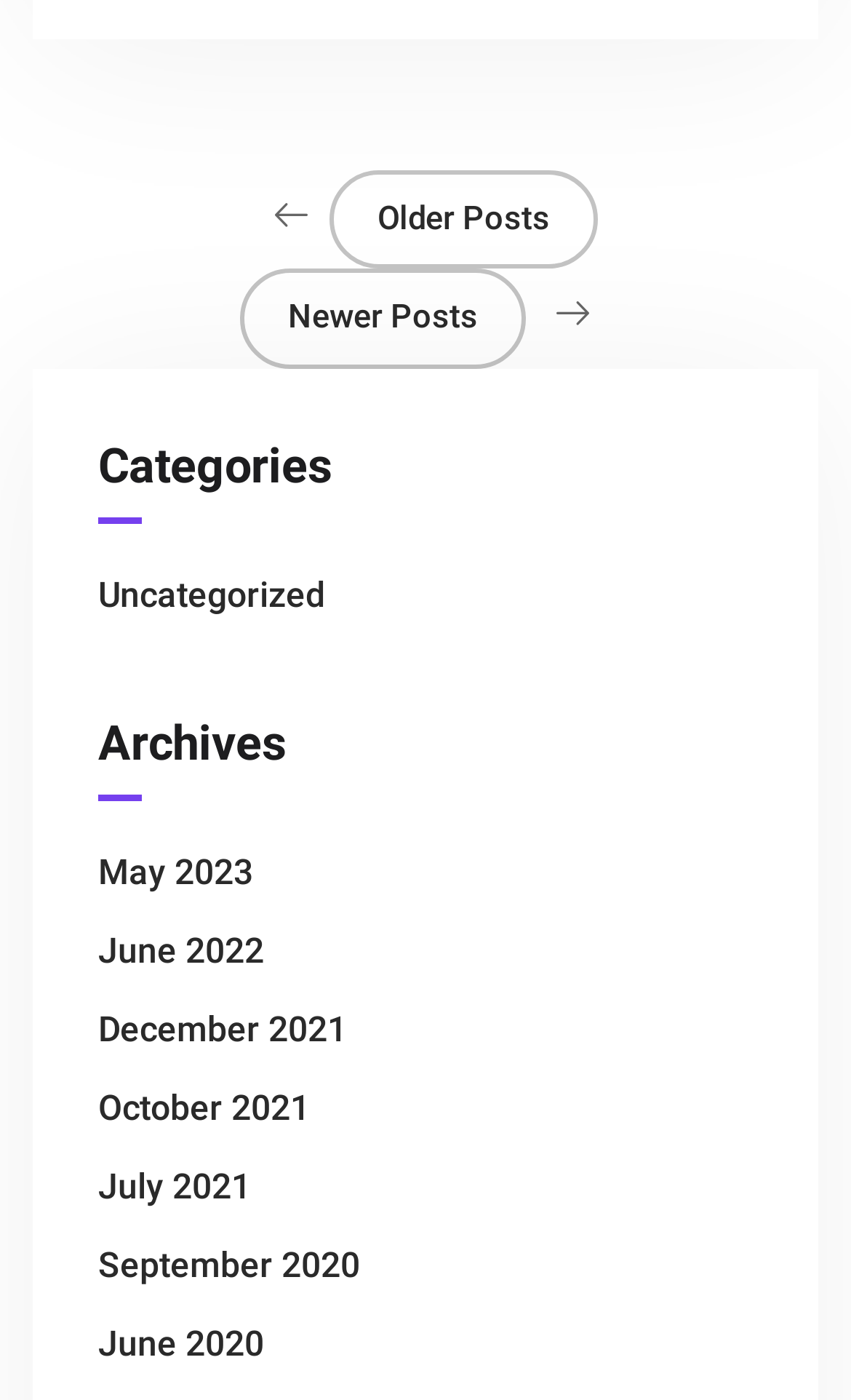Respond with a single word or phrase to the following question: What is the earliest month listed in the 'Archives' section?

June 2020